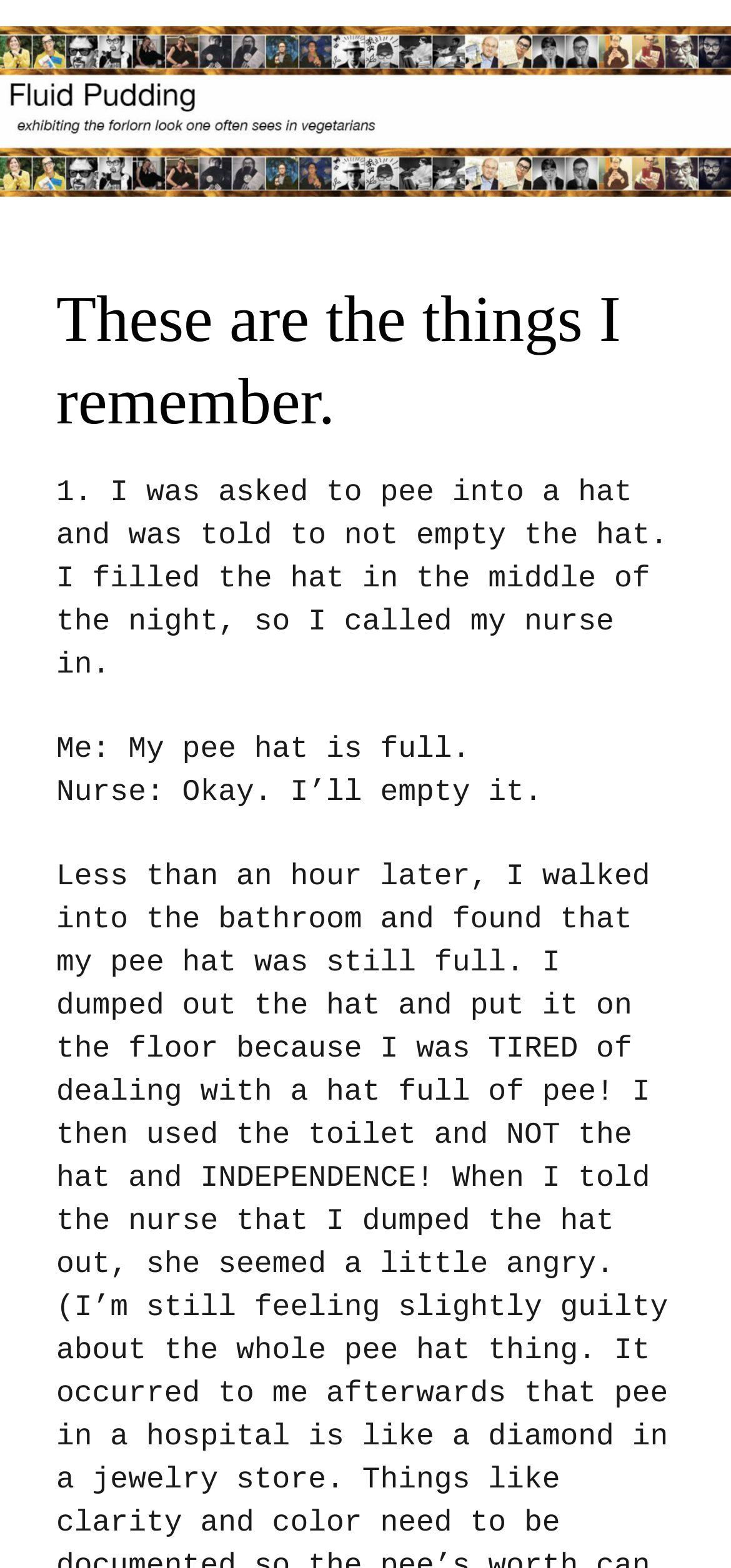With reference to the image, please provide a detailed answer to the following question: What is the narrator's problem?

The narrator is telling a story about being asked to pee into a hat and not empty it. The narrator filled the hat in the middle of the night and called the nurse, indicating that the narrator's problem is that the pee hat is full.